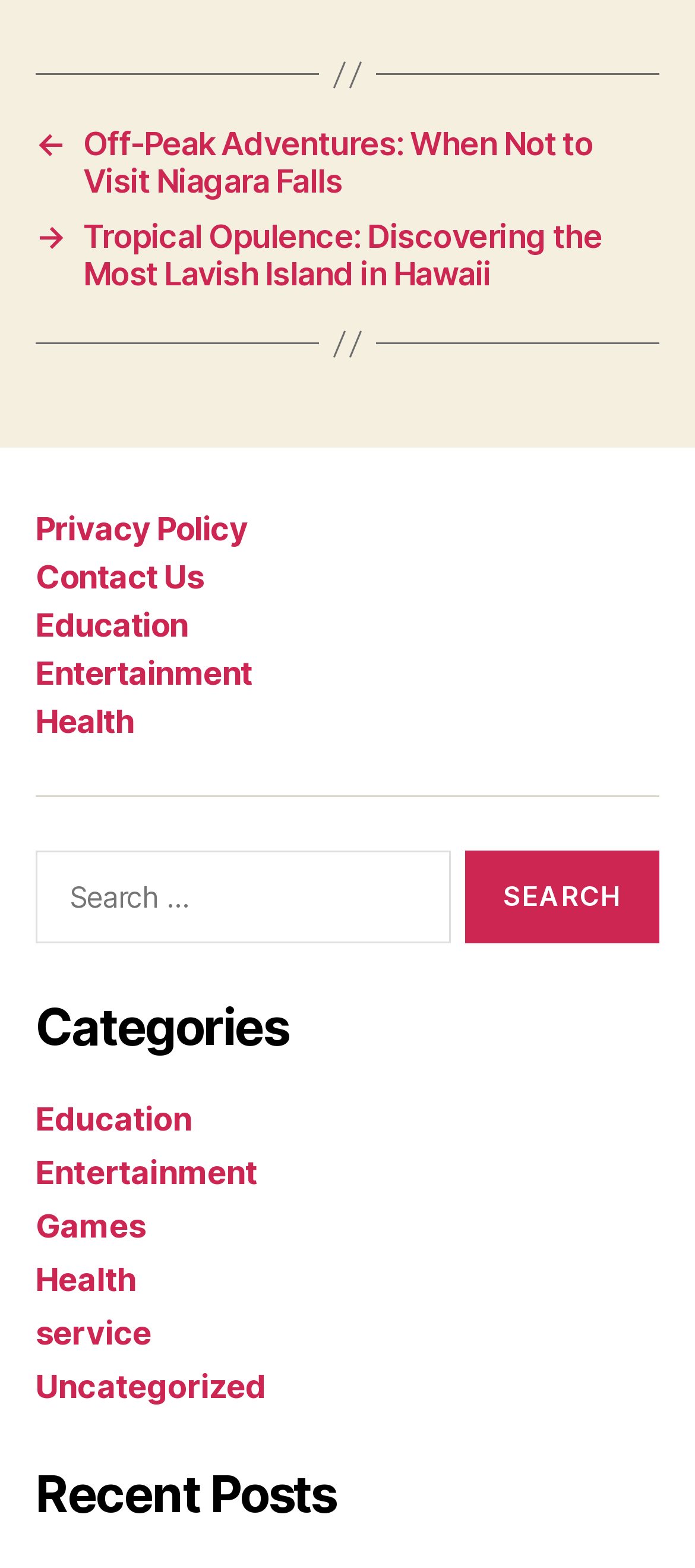How many navigation links are in the footer?
Look at the image and answer the question using a single word or phrase.

5